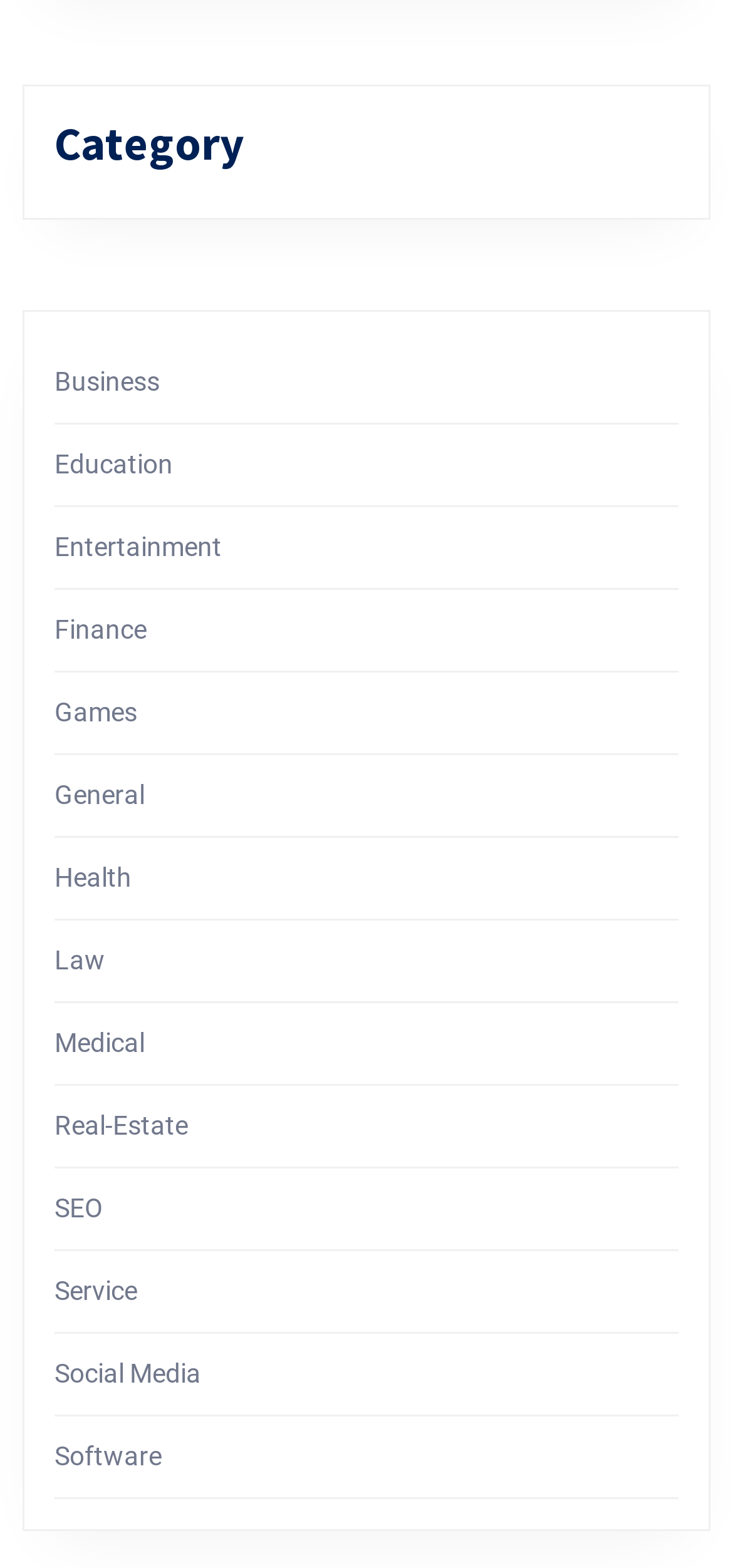Answer with a single word or phrase: 
Is 'Entertainment' a category?

Yes